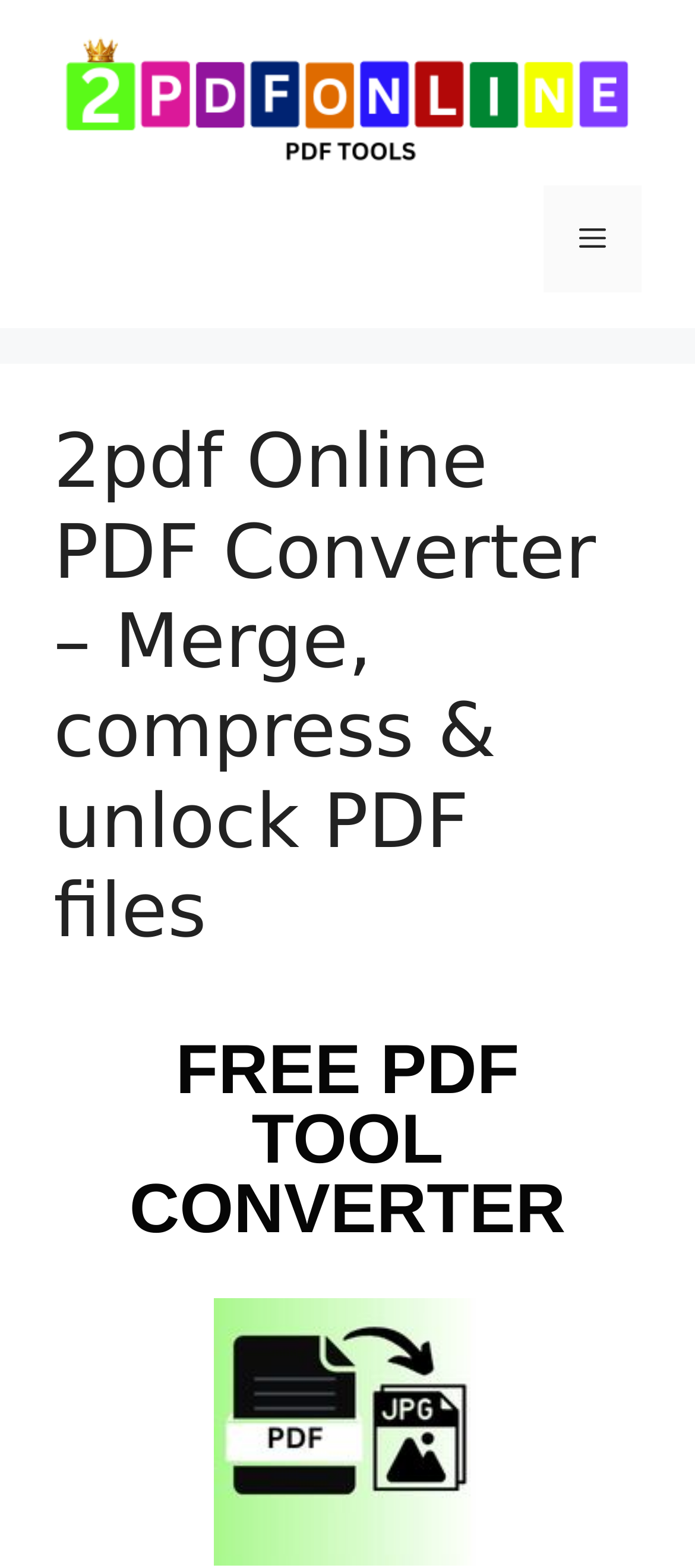What is the purpose of the link at the bottom of the webpage? Observe the screenshot and provide a one-word or short phrase answer.

Pdf to jpg converter